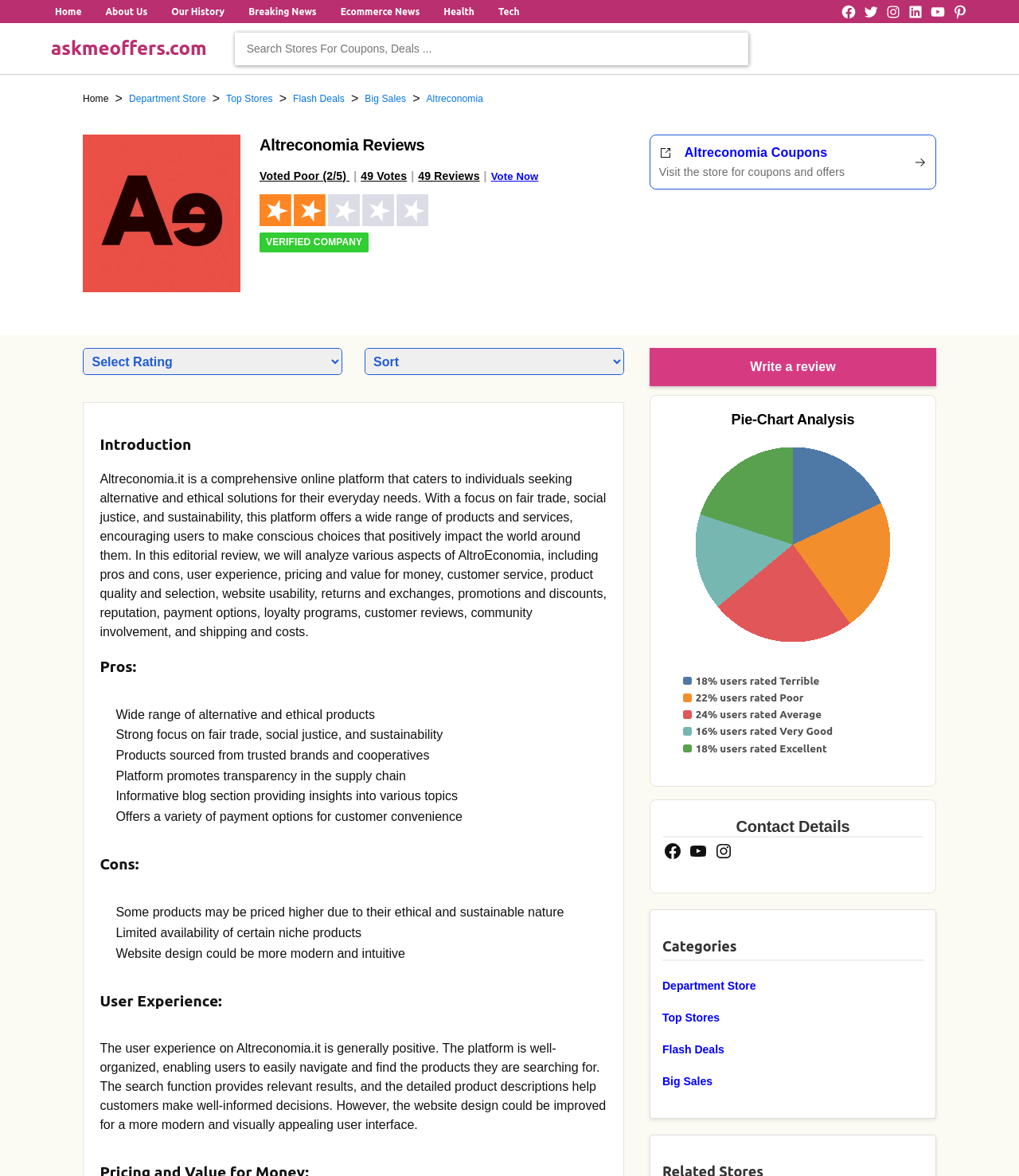Please determine the bounding box coordinates of the element's region to click in order to carry out the following instruction: "Visit the store for coupons and offers". The coordinates should be four float numbers between 0 and 1, i.e., [left, top, right, bottom].

[0.647, 0.141, 0.829, 0.152]